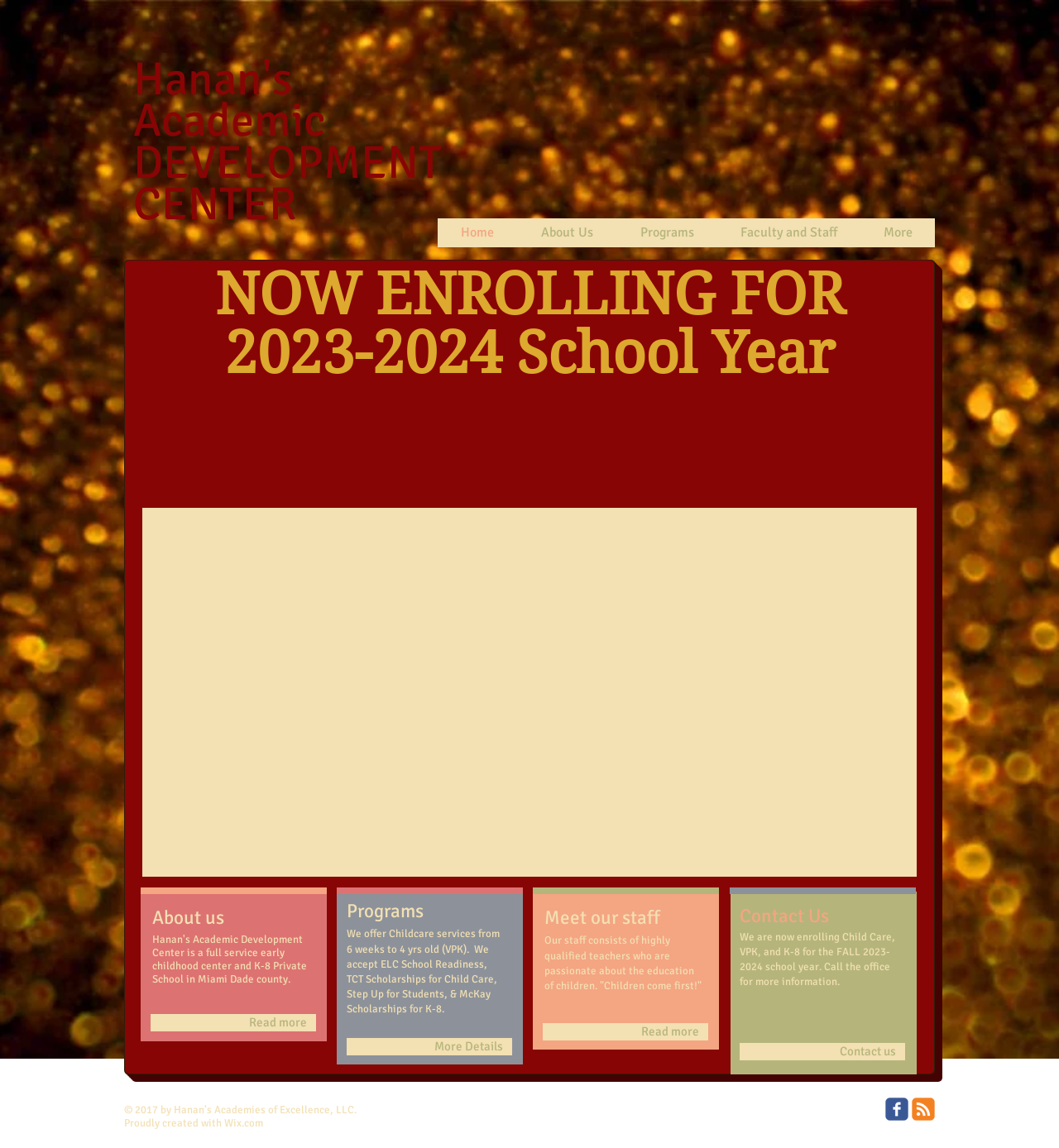Provide a short answer to the following question with just one word or phrase: What is the purpose of the 'More' link?

To show more options